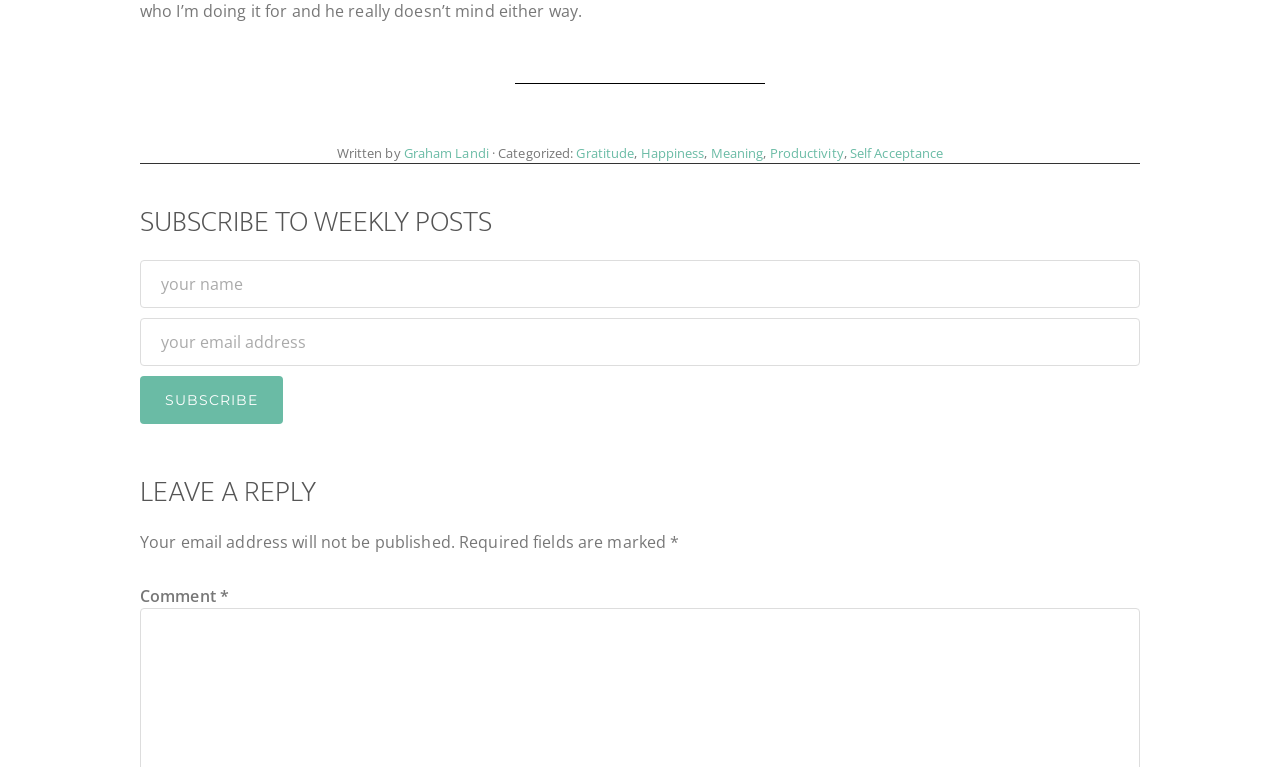Using the element description: "name="FNAME" placeholder="your name"", determine the bounding box coordinates. The coordinates should be in the format [left, top, right, bottom], with values between 0 and 1.

[0.109, 0.339, 0.891, 0.402]